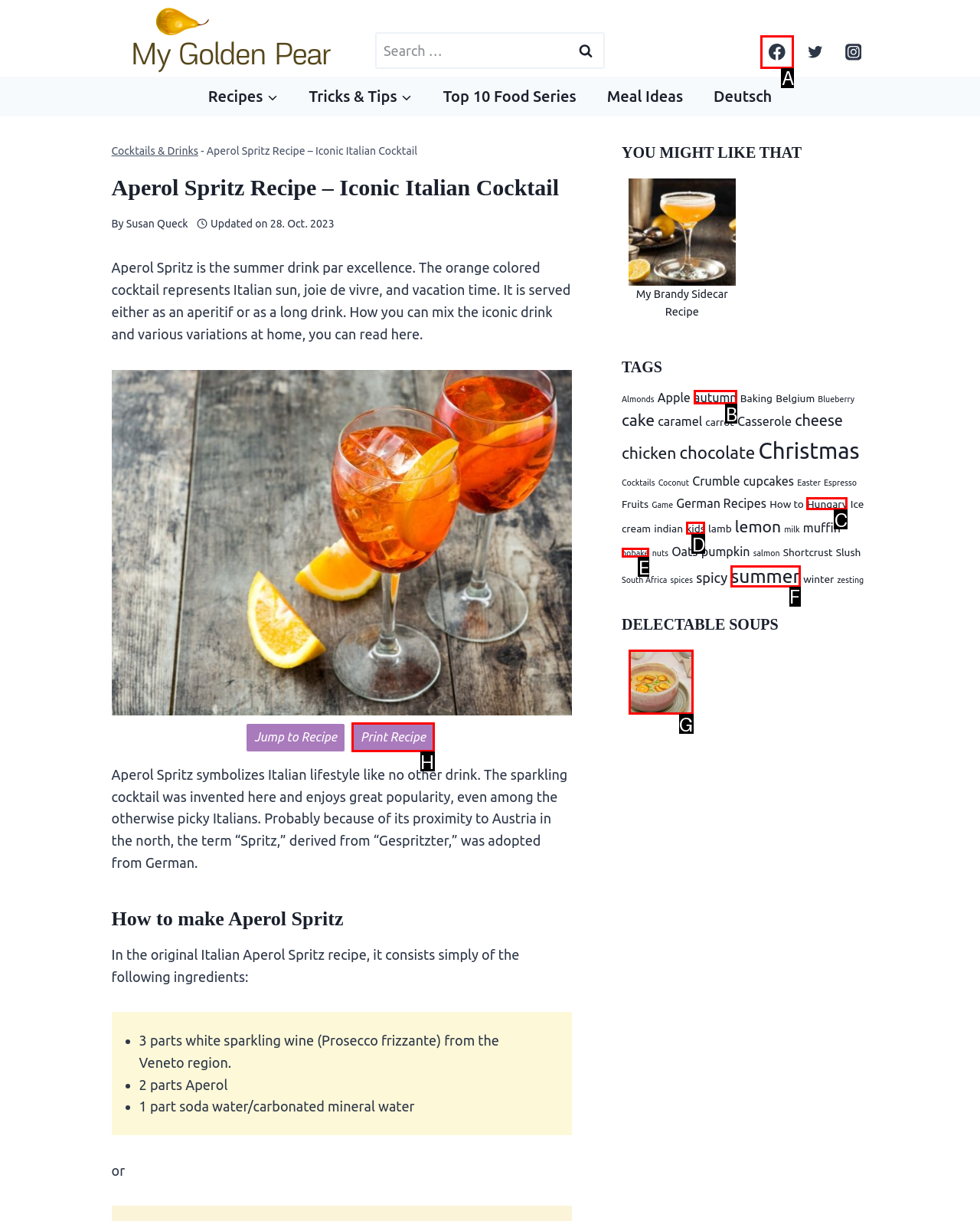What is the letter of the UI element you should click to Visit Facebook page? Provide the letter directly.

A